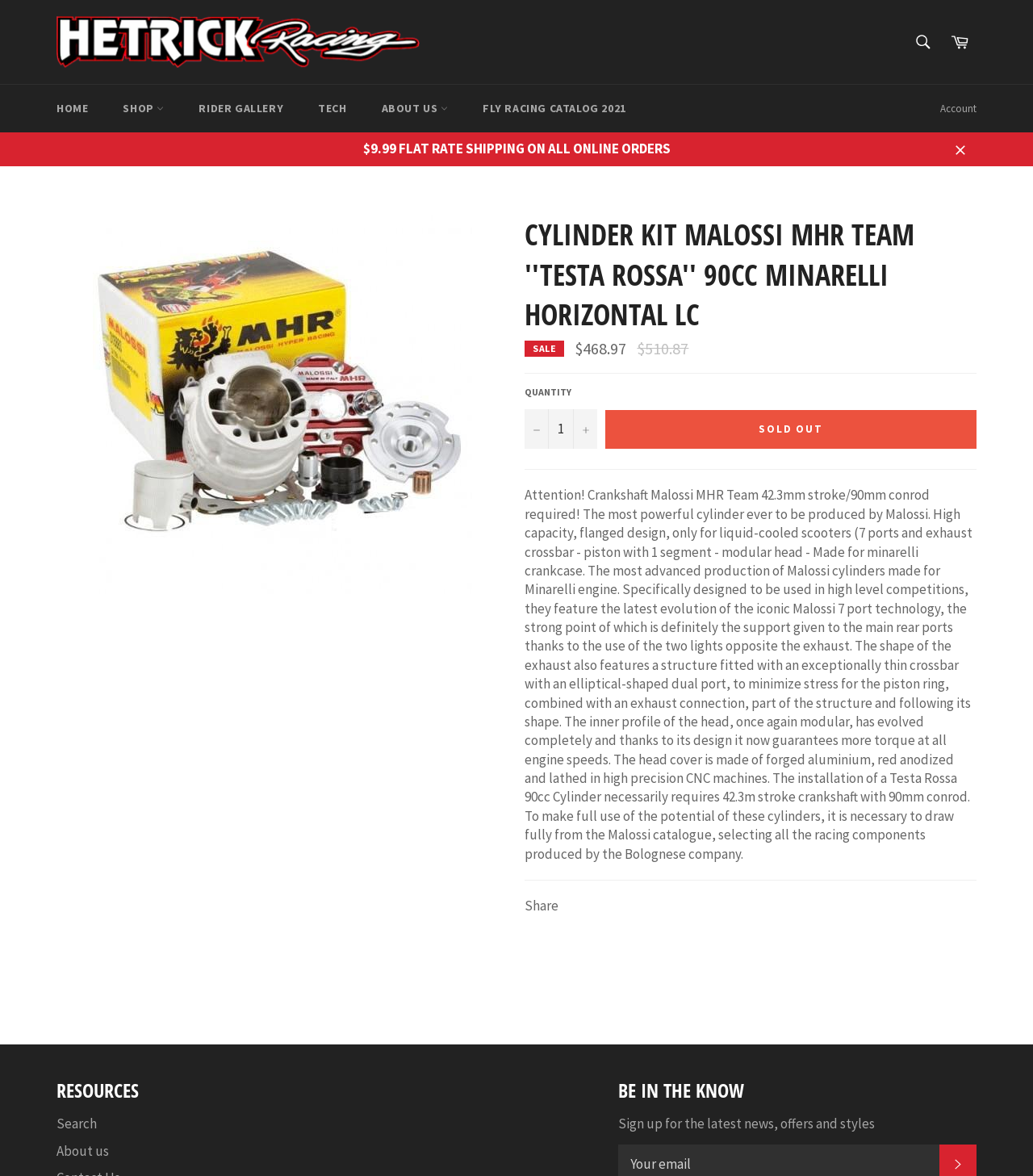Provide a brief response using a word or short phrase to this question:
What is the material of the head cover in the cylinder kit?

Forged aluminium